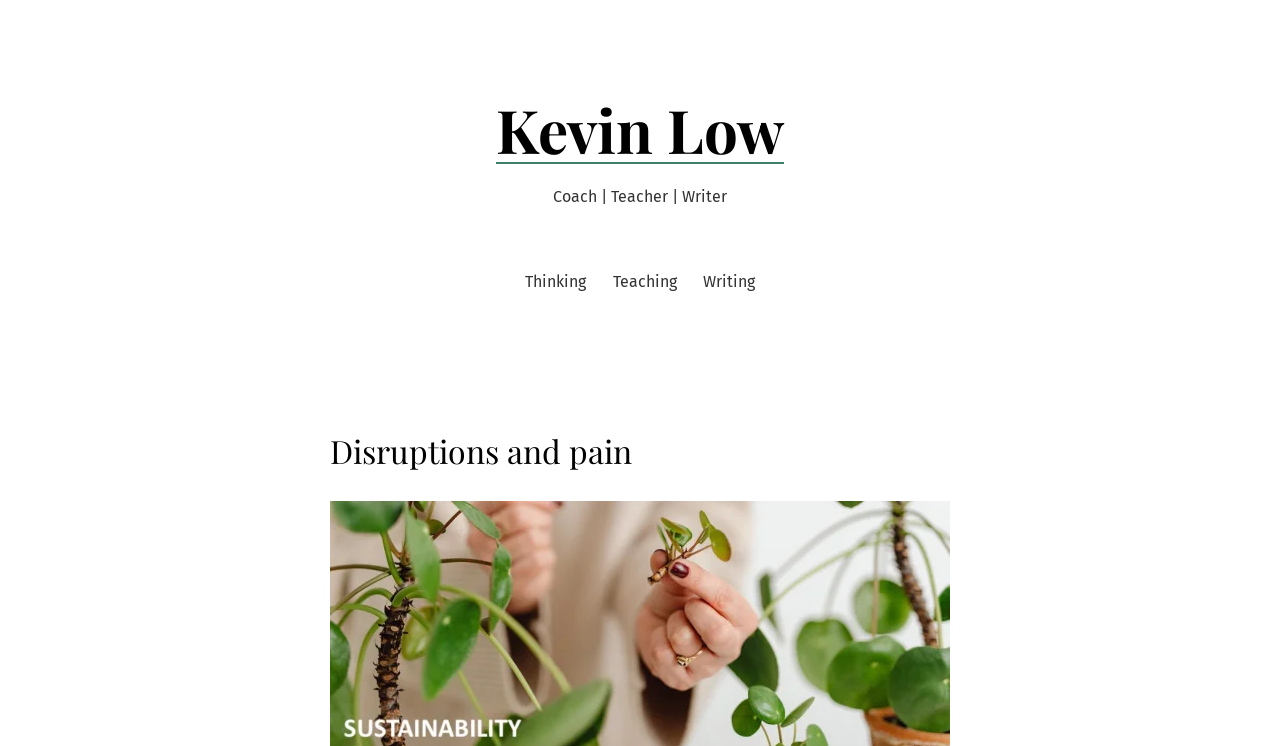Based on the element description Kevin Low, identify the bounding box coordinates for the UI element. The coordinates should be in the format (top-left x, top-left y, bottom-right x, bottom-right y) and within the 0 to 1 range.

[0.388, 0.119, 0.612, 0.227]